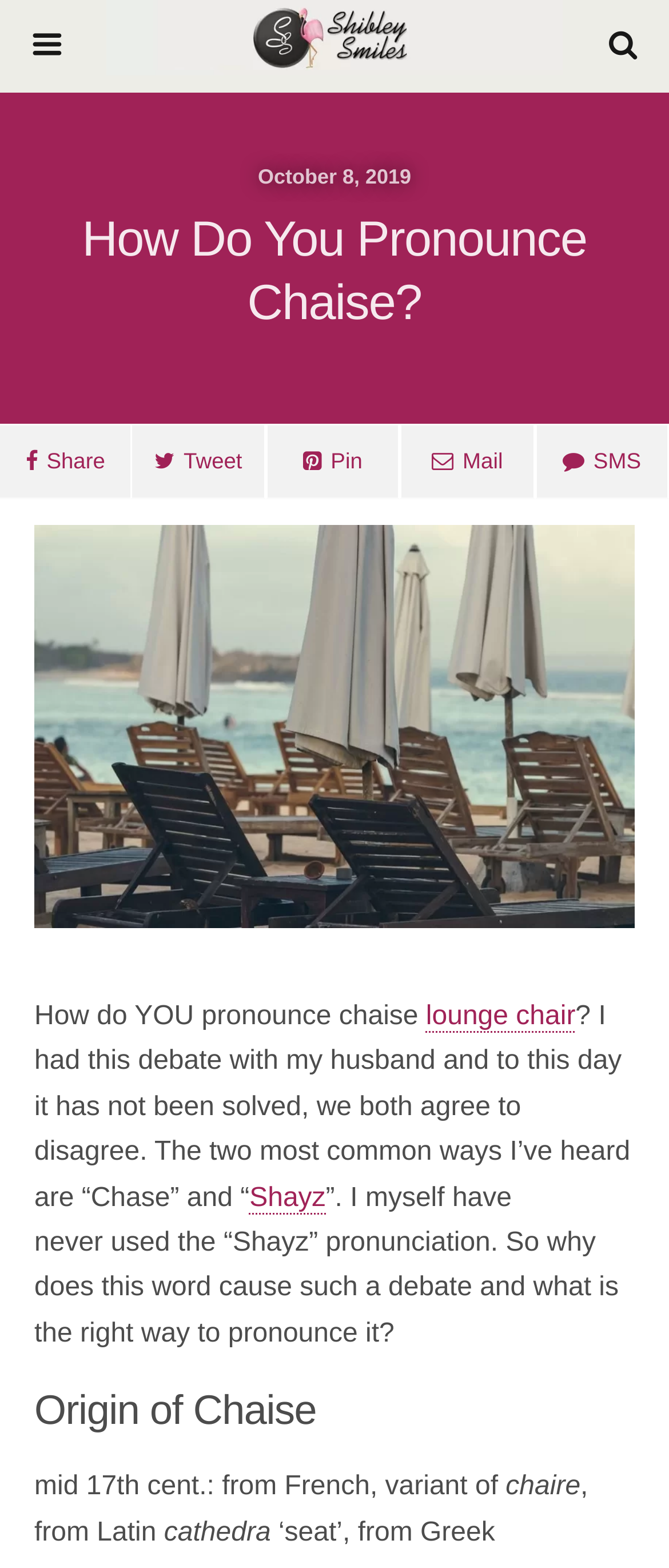Respond with a single word or phrase:
What are the two common ways to pronounce 'chaise lounge'?

Chase and Shayz